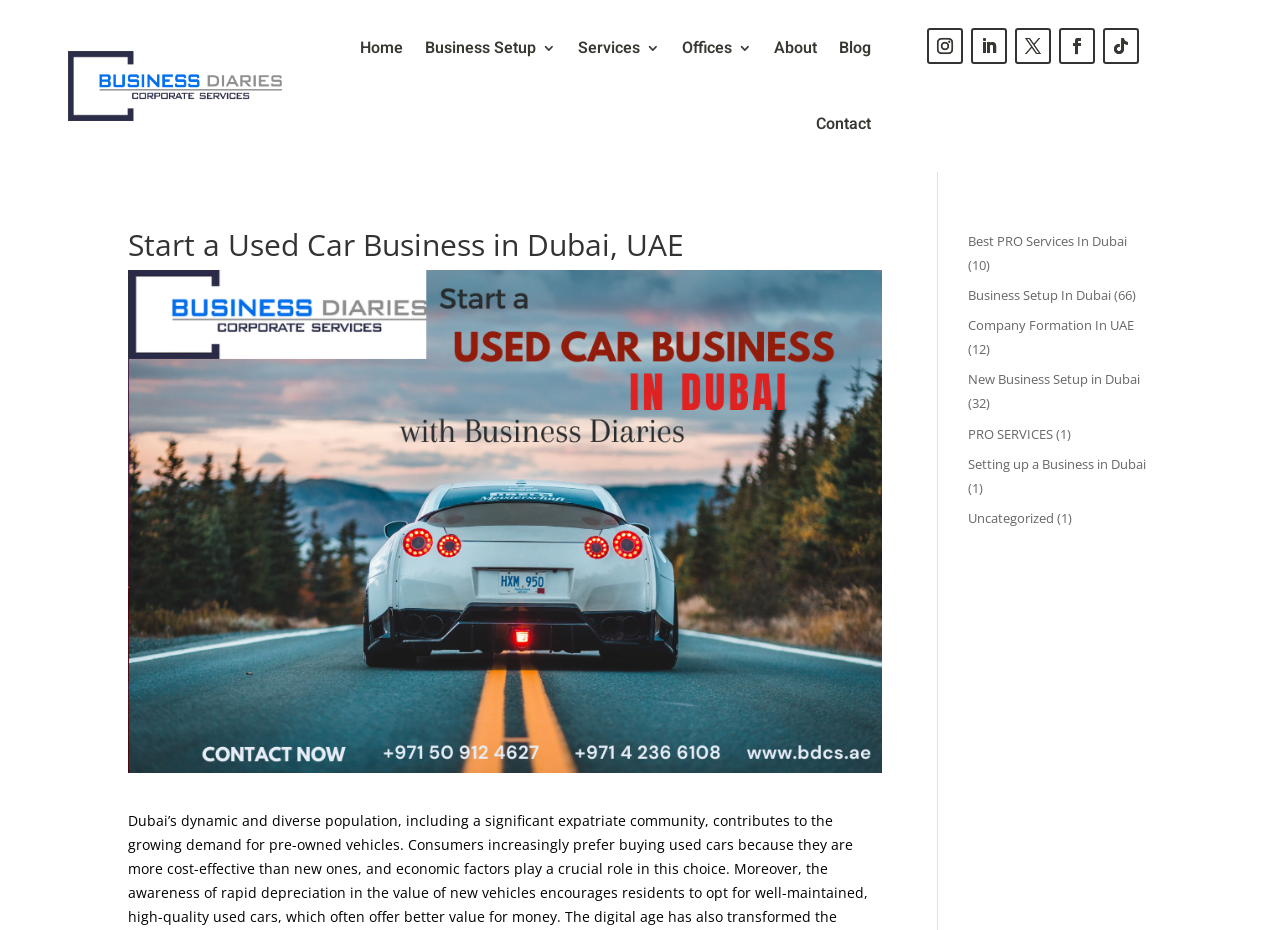Identify the bounding box coordinates for the element you need to click to achieve the following task: "Click on Home". The coordinates must be four float values ranging from 0 to 1, formatted as [left, top, right, bottom].

[0.281, 0.011, 0.315, 0.092]